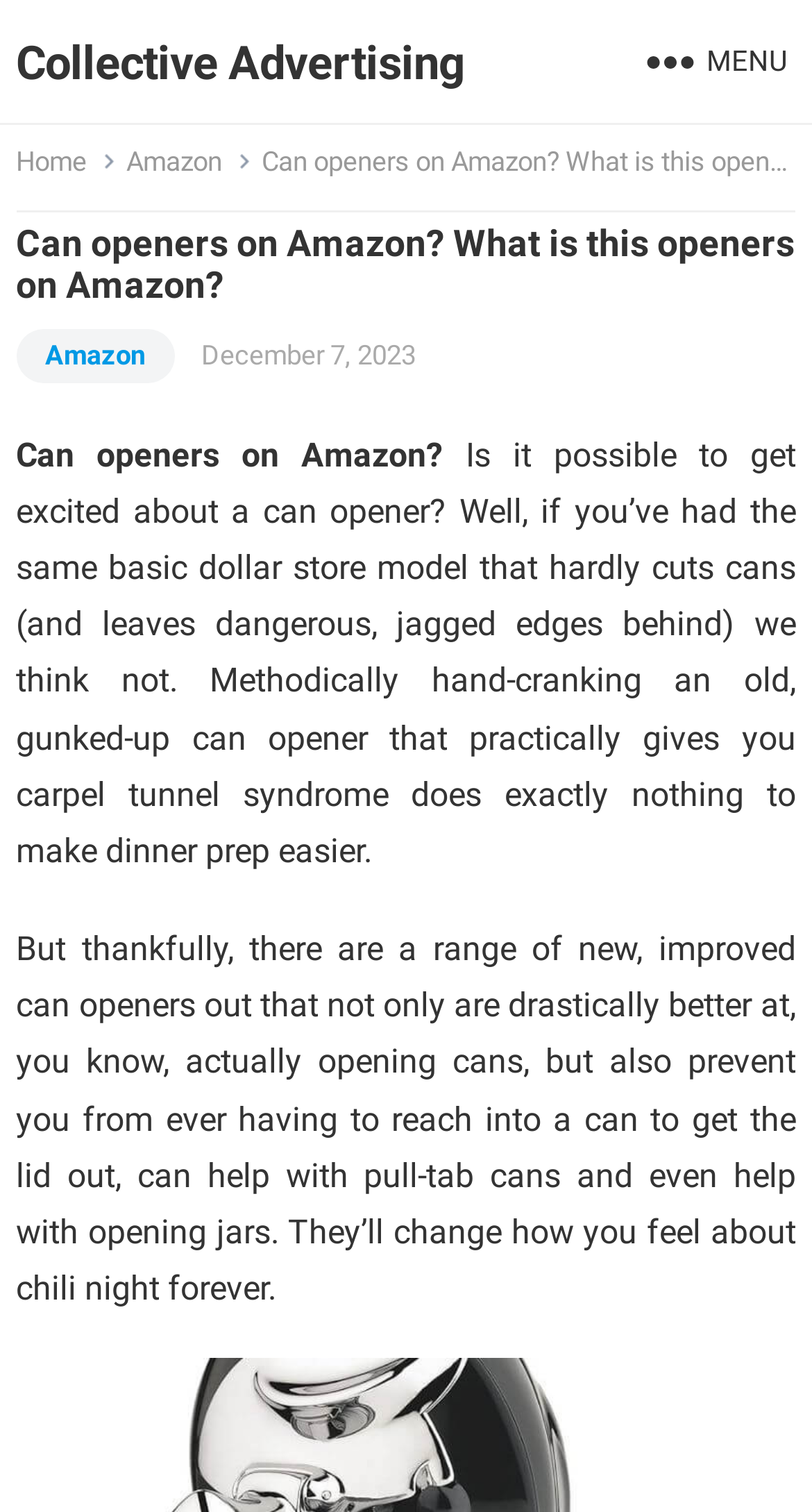Please give a succinct answer using a single word or phrase:
What is the tone of the webpage content?

Humorous